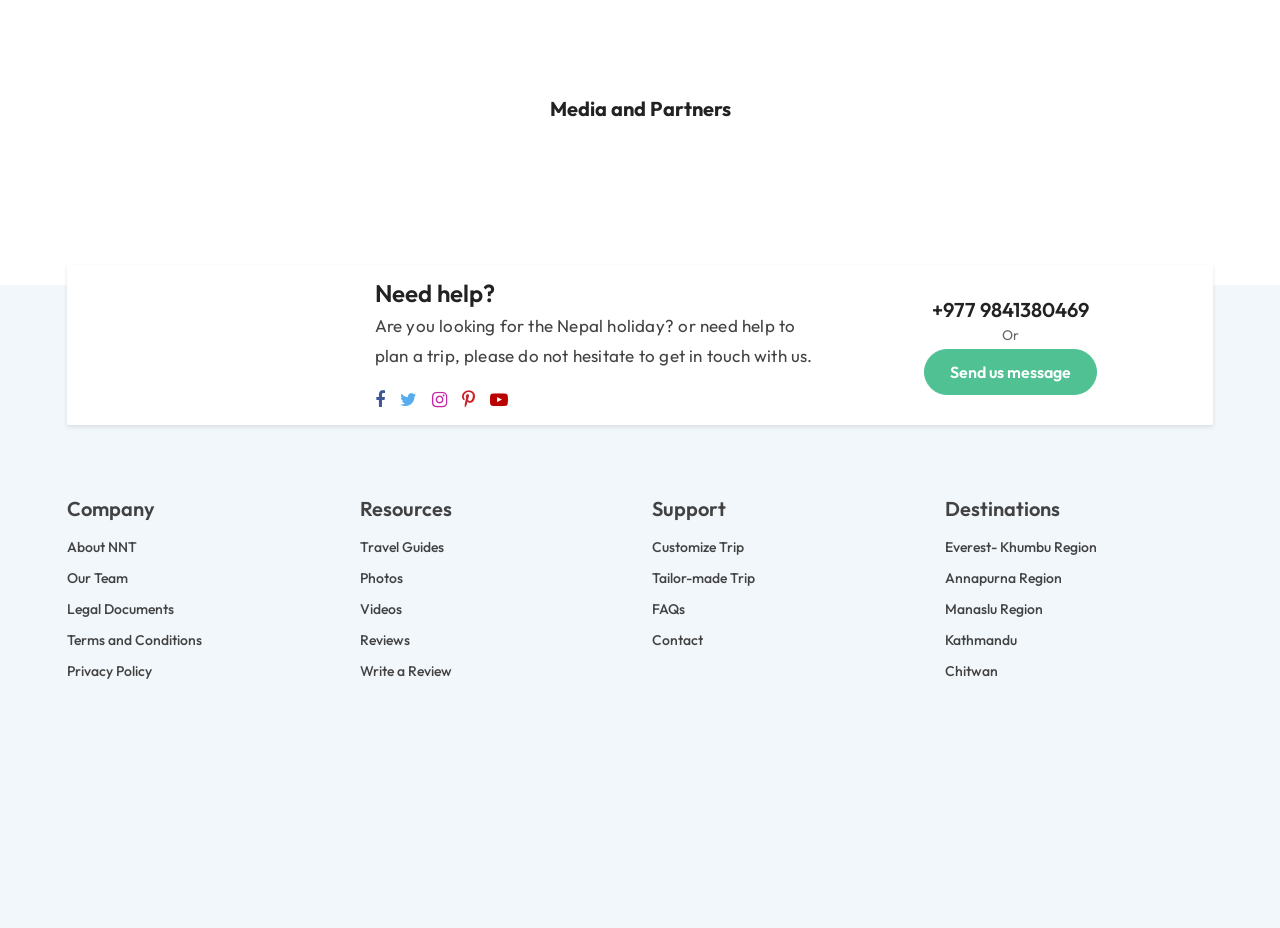Determine the bounding box coordinates of the clickable element to complete this instruction: "Explore travel guides". Provide the coordinates in the format of four float numbers between 0 and 1, [left, top, right, bottom].

[0.281, 0.578, 0.346, 0.601]